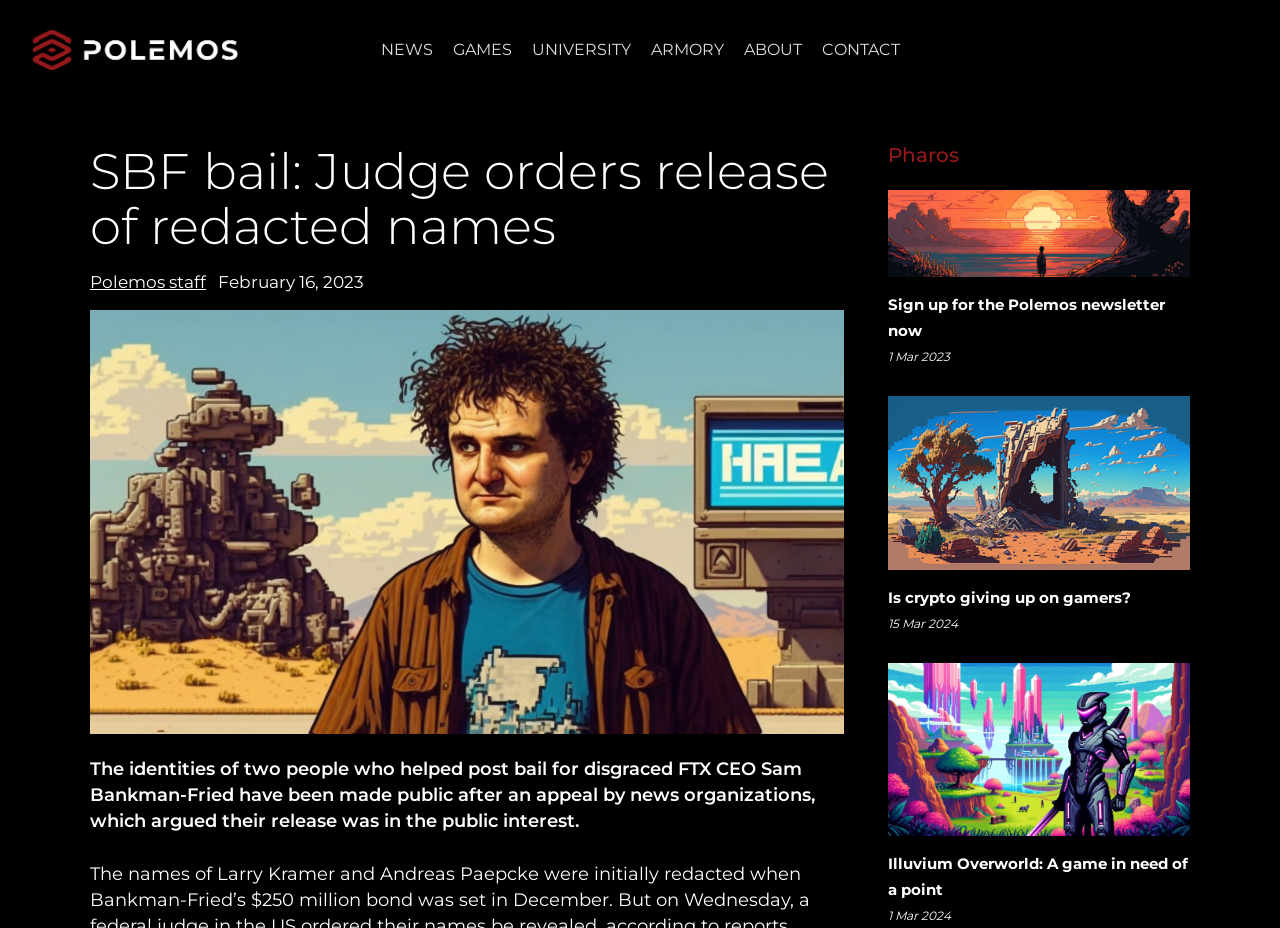Analyze the image and answer the question with as much detail as possible: 
How many main sections are on the webpage?

I counted the number of main sections on the webpage by looking at the layout and identifying two distinct areas: the top section with the news article and the bottom section with links to other articles.